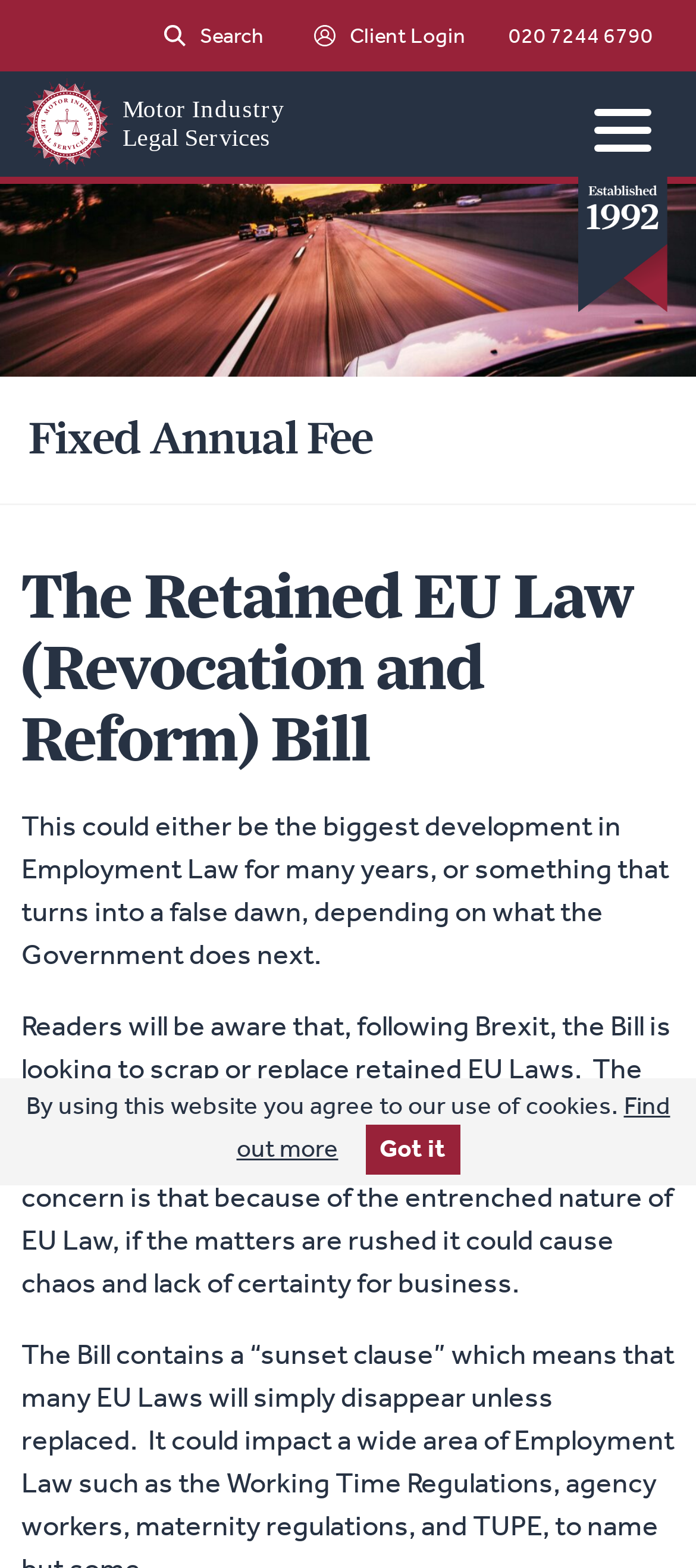Carefully examine the image and provide an in-depth answer to the question: What is the function of the 'menu toggle' button?

Based on the element description of the button, it appears that the 'menu toggle' button is used to toggle the menu, likely to show or hide additional options or navigation.